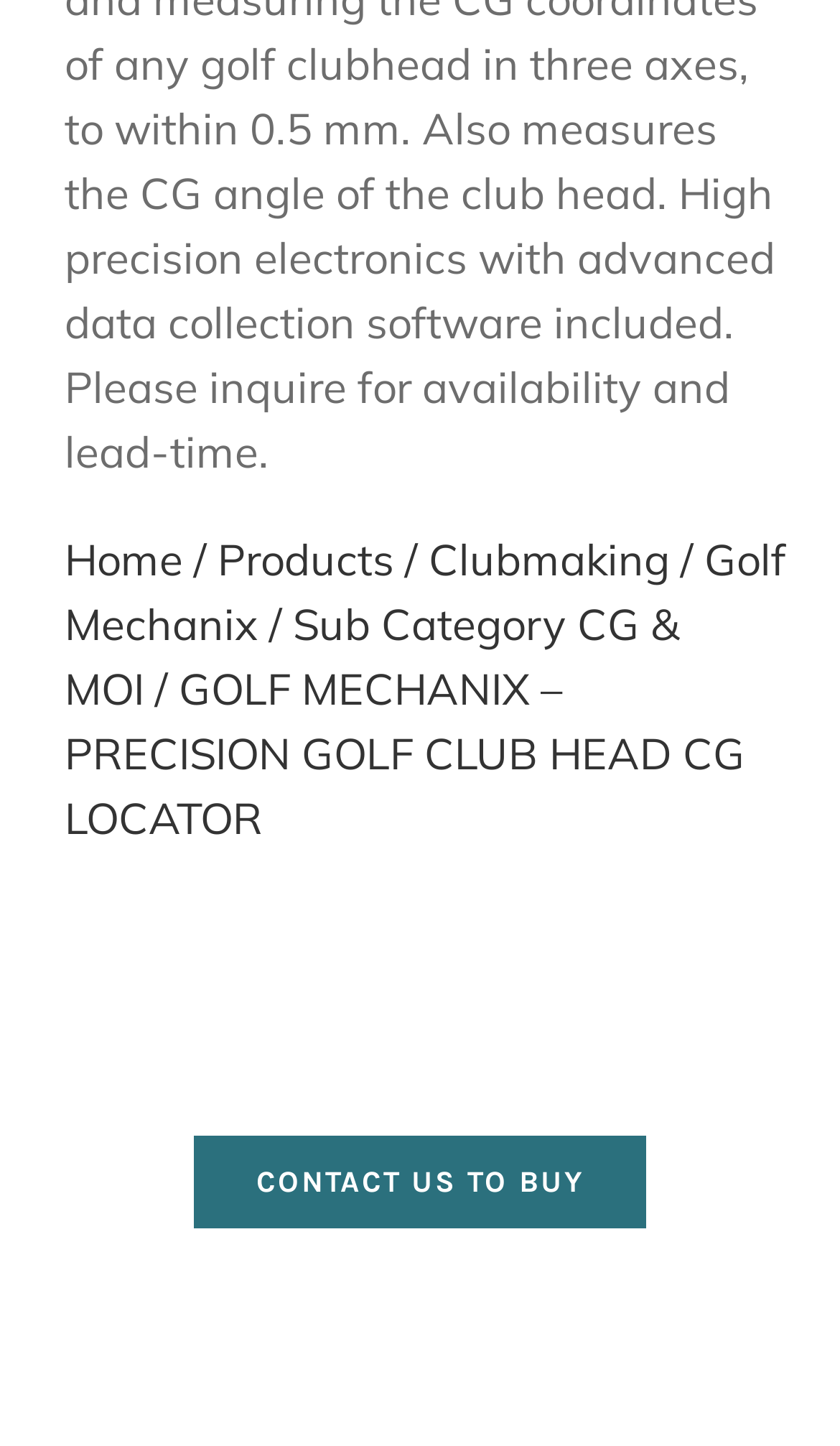What is the purpose of the 'CONTACT US TO BUY' link?
Please interpret the details in the image and answer the question thoroughly.

The purpose of the 'CONTACT US TO BUY' link is to allow users to purchase something, likely related to the 'GOLF MECHANIX – PRECISION GOLF CLUB HEAD CG LOCATOR' product, as it is positioned below the product description and has a clear call-to-action text.